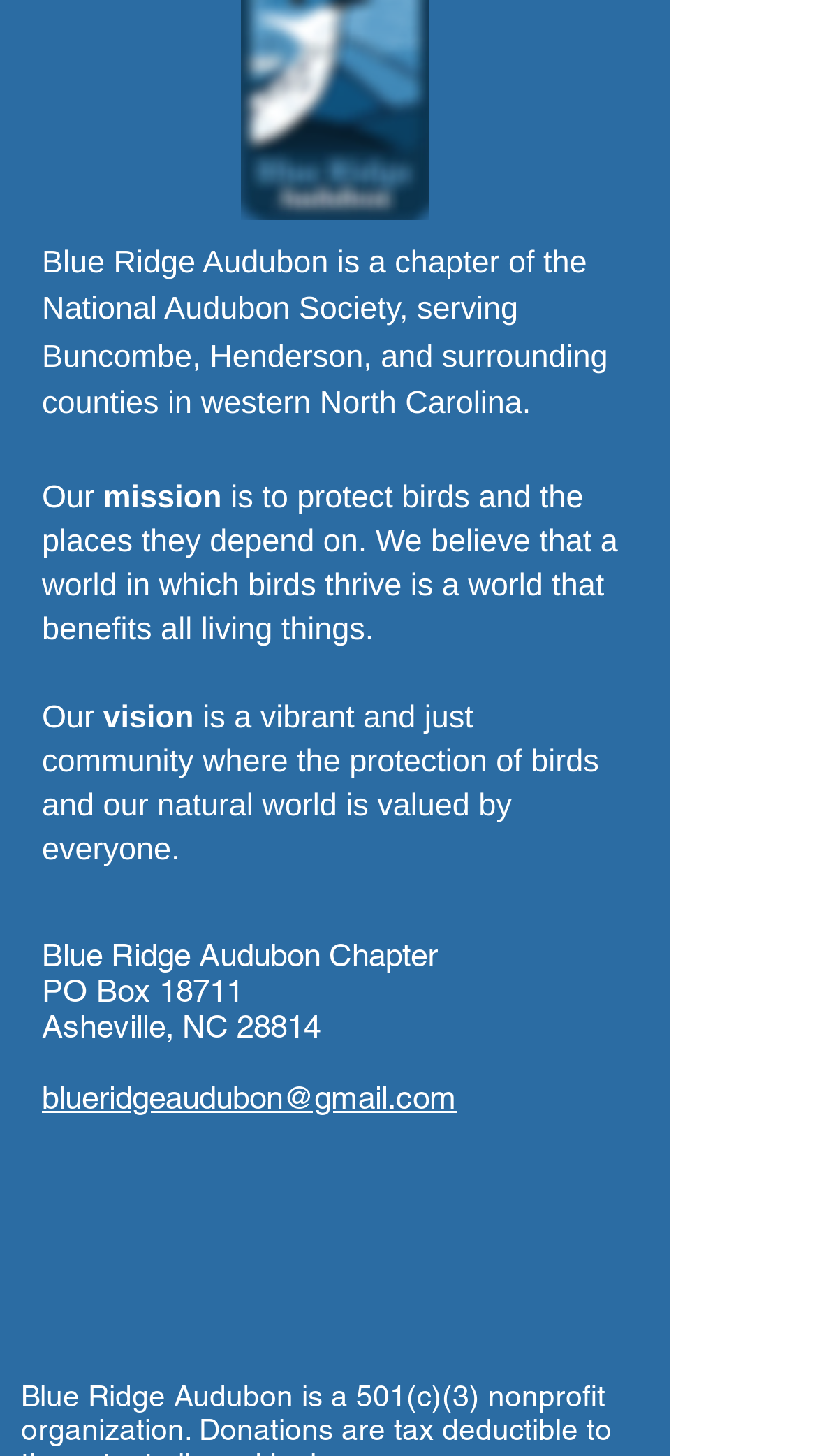Review the image closely and give a comprehensive answer to the question: What is the vision of Blue Ridge Audubon?

From the StaticText element with the text 'Our vision is a vibrant and just community where the protection of birds and our natural world is valued by everyone.', I can determine that the vision of Blue Ridge Audubon is a vibrant and just community.